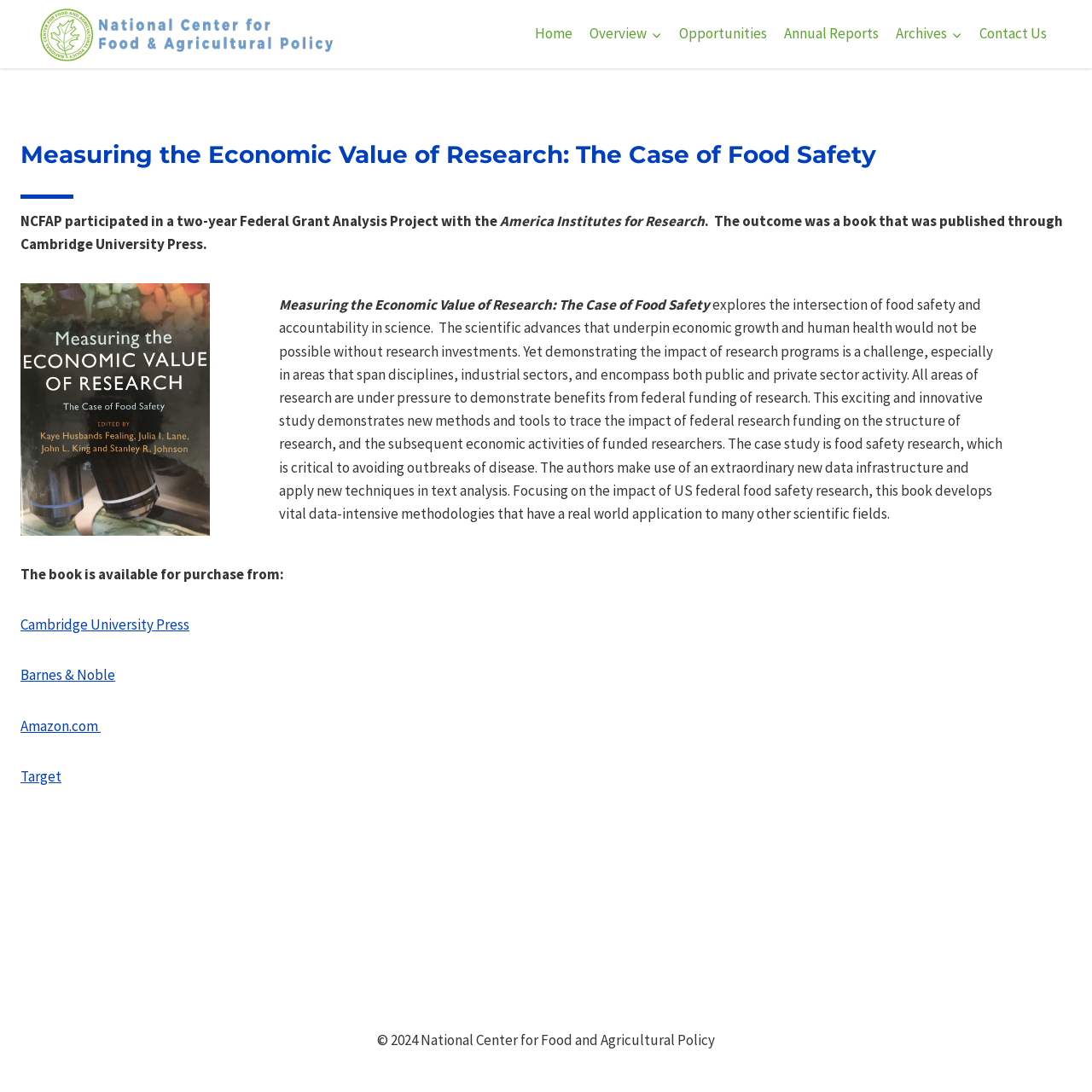Please specify the bounding box coordinates of the region to click in order to perform the following instruction: "Contact Us".

[0.889, 0.013, 0.966, 0.05]